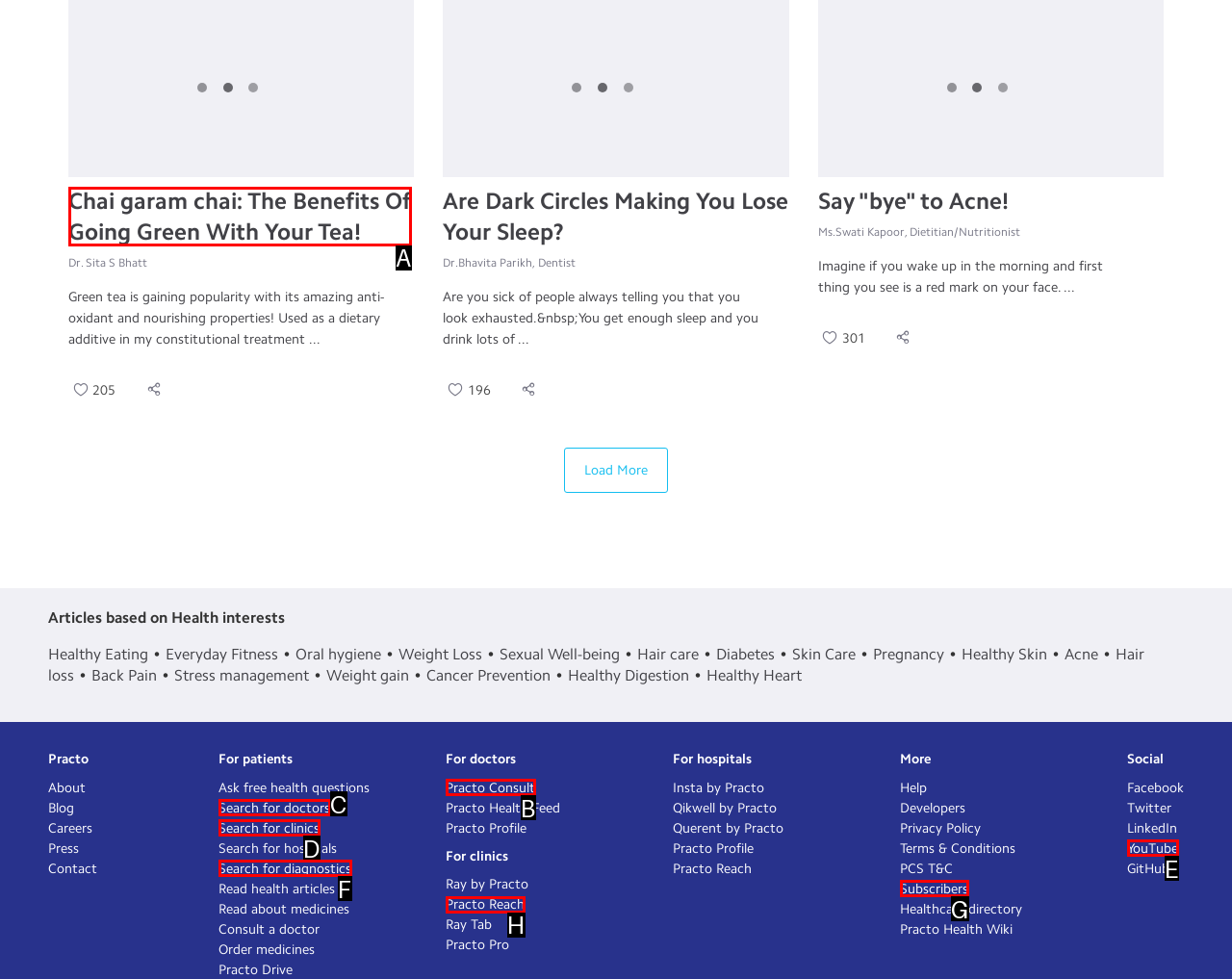Given the description: Search for doctors, choose the HTML element that matches it. Indicate your answer with the letter of the option.

C